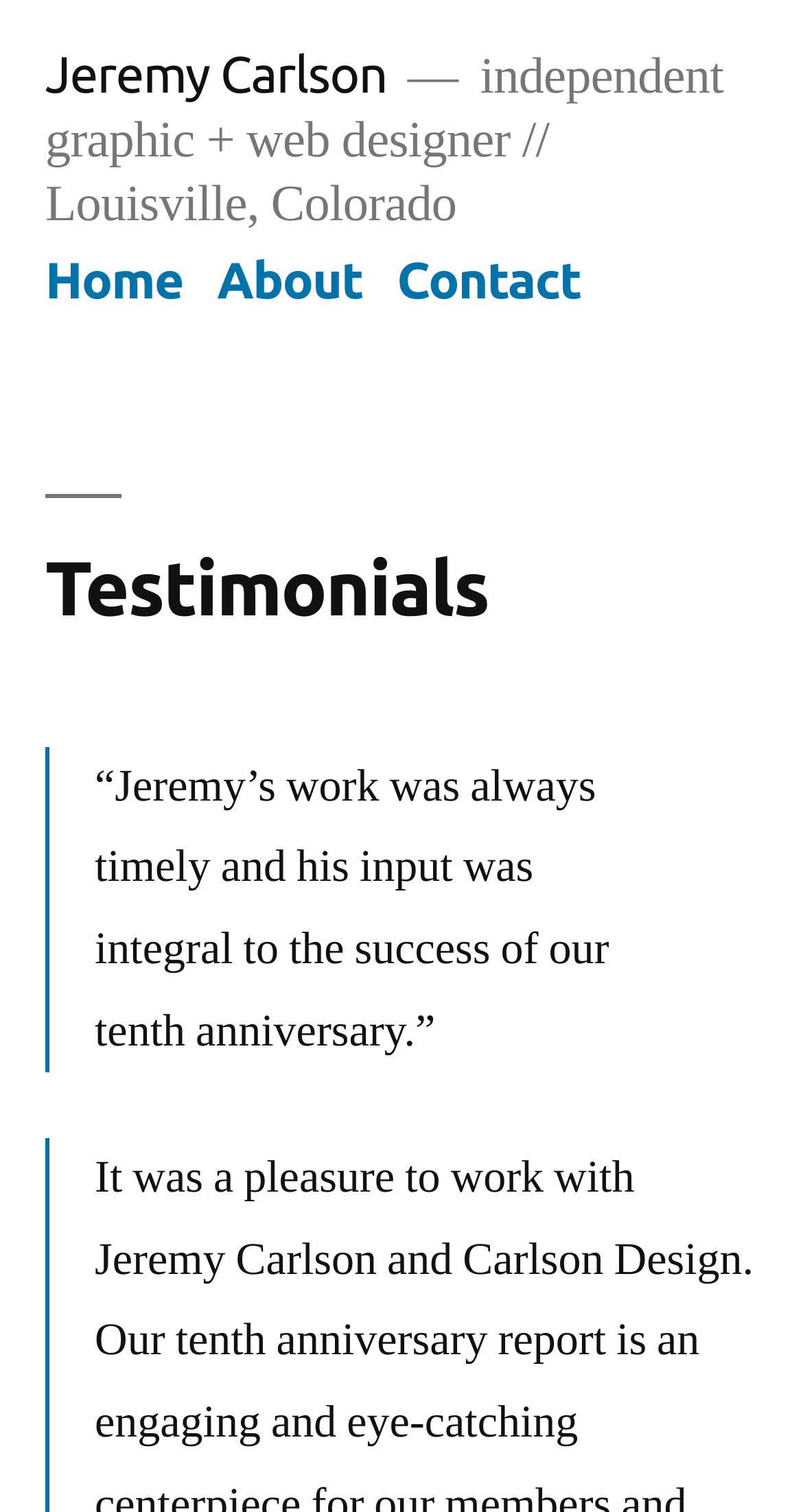Give a short answer using one word or phrase for the question:
What is the content of the first testimonial?

Jeremy's work was timely and integral to success